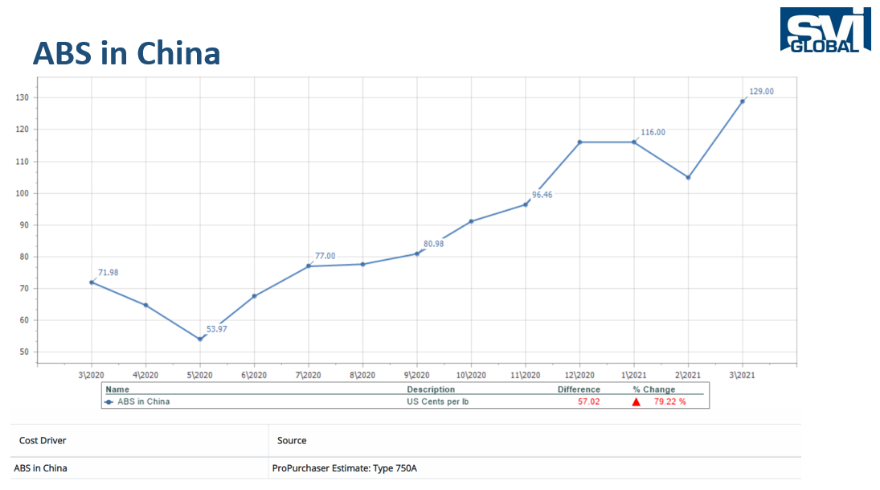Please study the image and answer the question comprehensively:
What is the percentage change in ABS pricing during this period?

The table highlights a significant difference of 57.02 cents and a staggering percentage change of 79.22%, reflecting the dramatic increase in ABS pricing during this period.